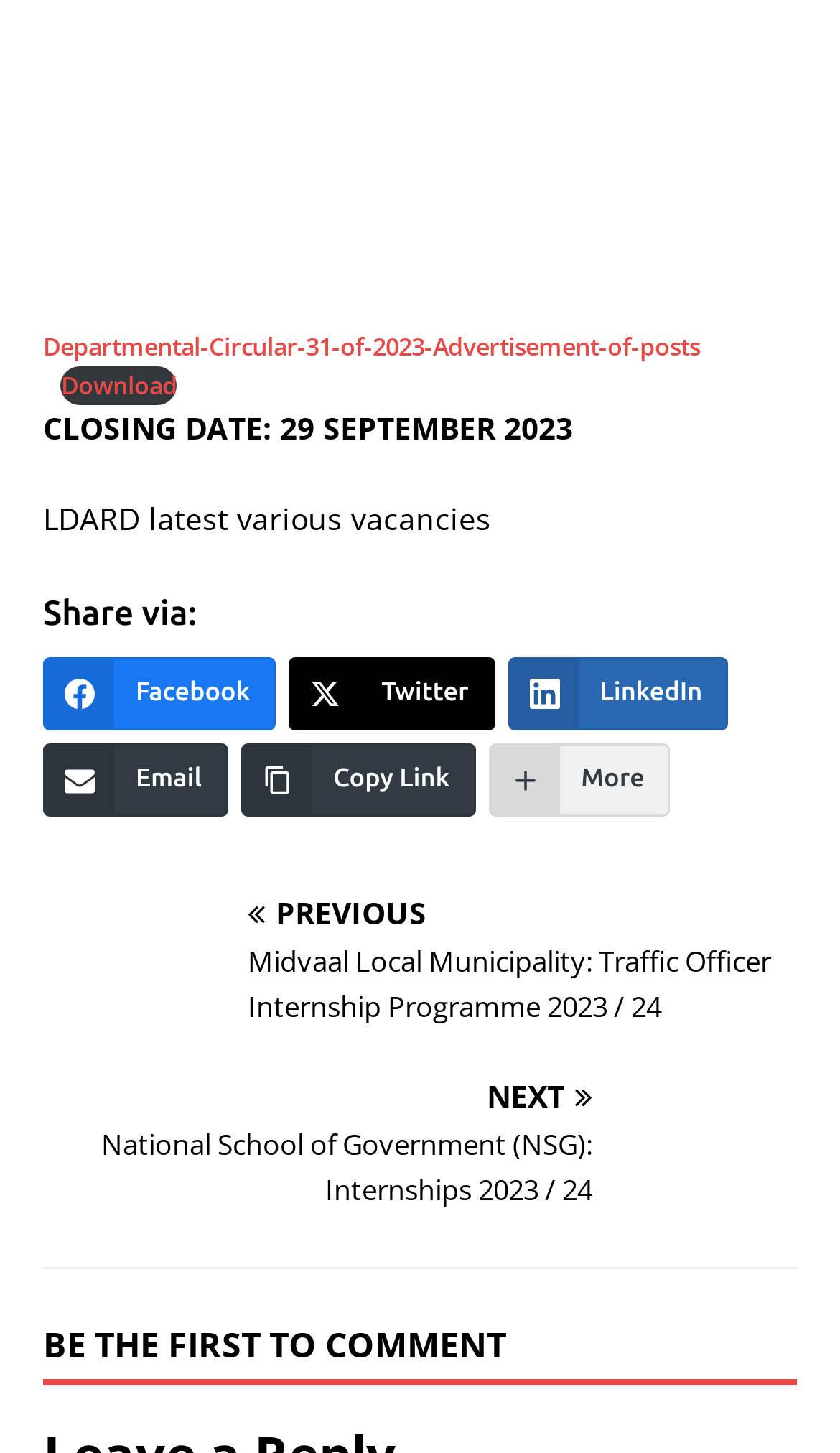Highlight the bounding box coordinates of the region I should click on to meet the following instruction: "View National School of Government (NSG) Internships".

[0.051, 0.745, 0.949, 0.835]